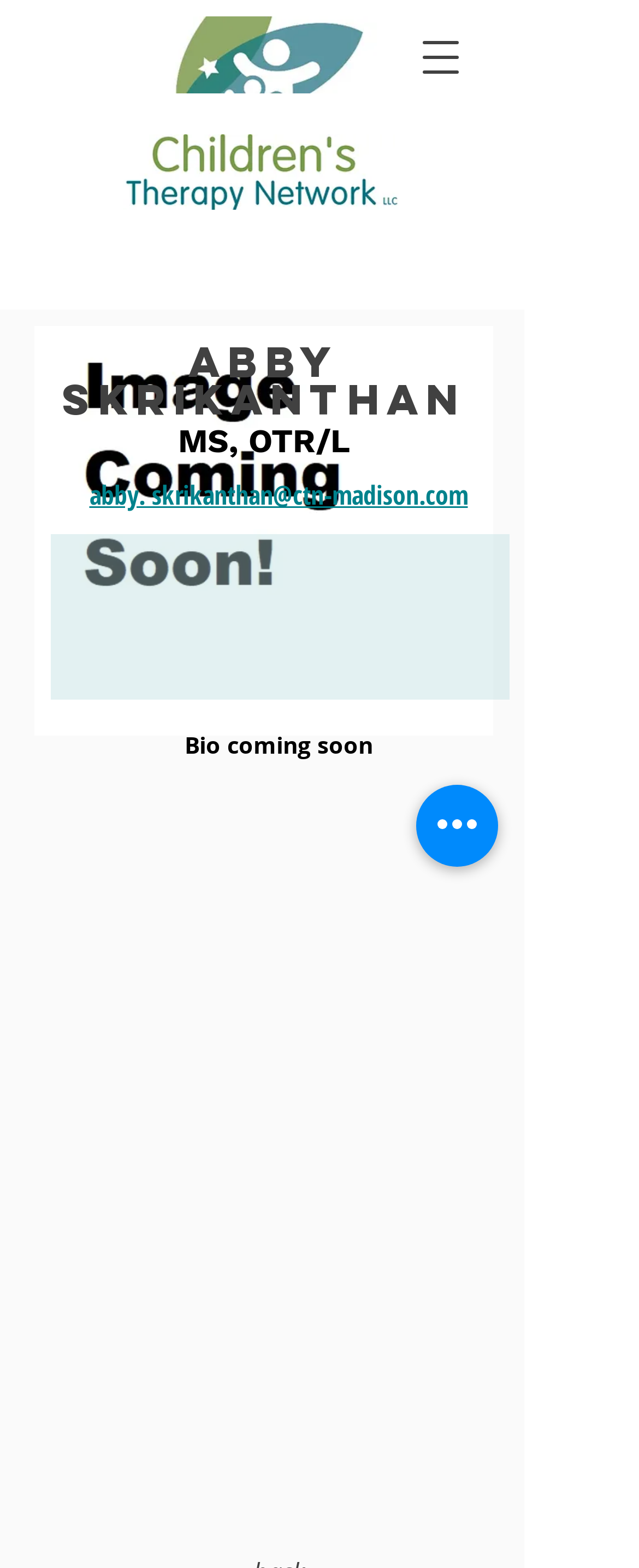What is the status of Abby Skrikanthan's bio?
Can you give a detailed and elaborate answer to the question?

I found a StaticText element with the text 'Bio coming soon', which indicates that Abby Skrikanthan's bio is not available yet and is coming soon.